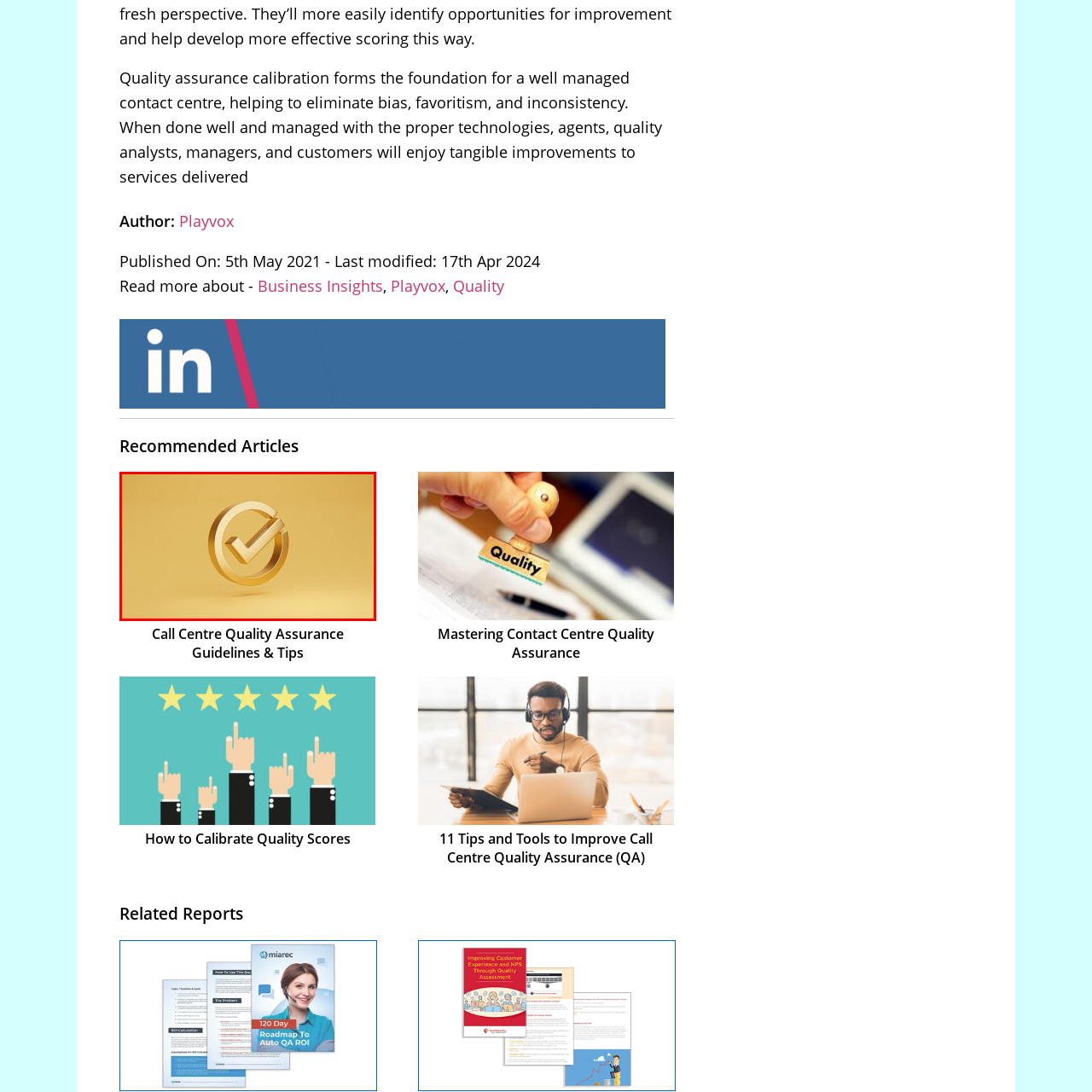Write a thorough description of the contents of the image marked by the red outline.

The image features a striking golden tick encased within a circular border, set against a warm, golden background. This stylized design symbolizes quality assurance and excellence, conveying a sense of reliability and successful verification. The interplay of light on the golden surfaces adds depth and elegance, making the tick an eye-catching representation of a positive confirmation or achievement. This imagery aligns well with the theme of quality assurance, underscoring its significance in creating well-managed operations, such as in a contact center environment. The visual suggests a commitment to high standards and the elimination of inconsistencies, resonating with the core principles of effective quality management practices.